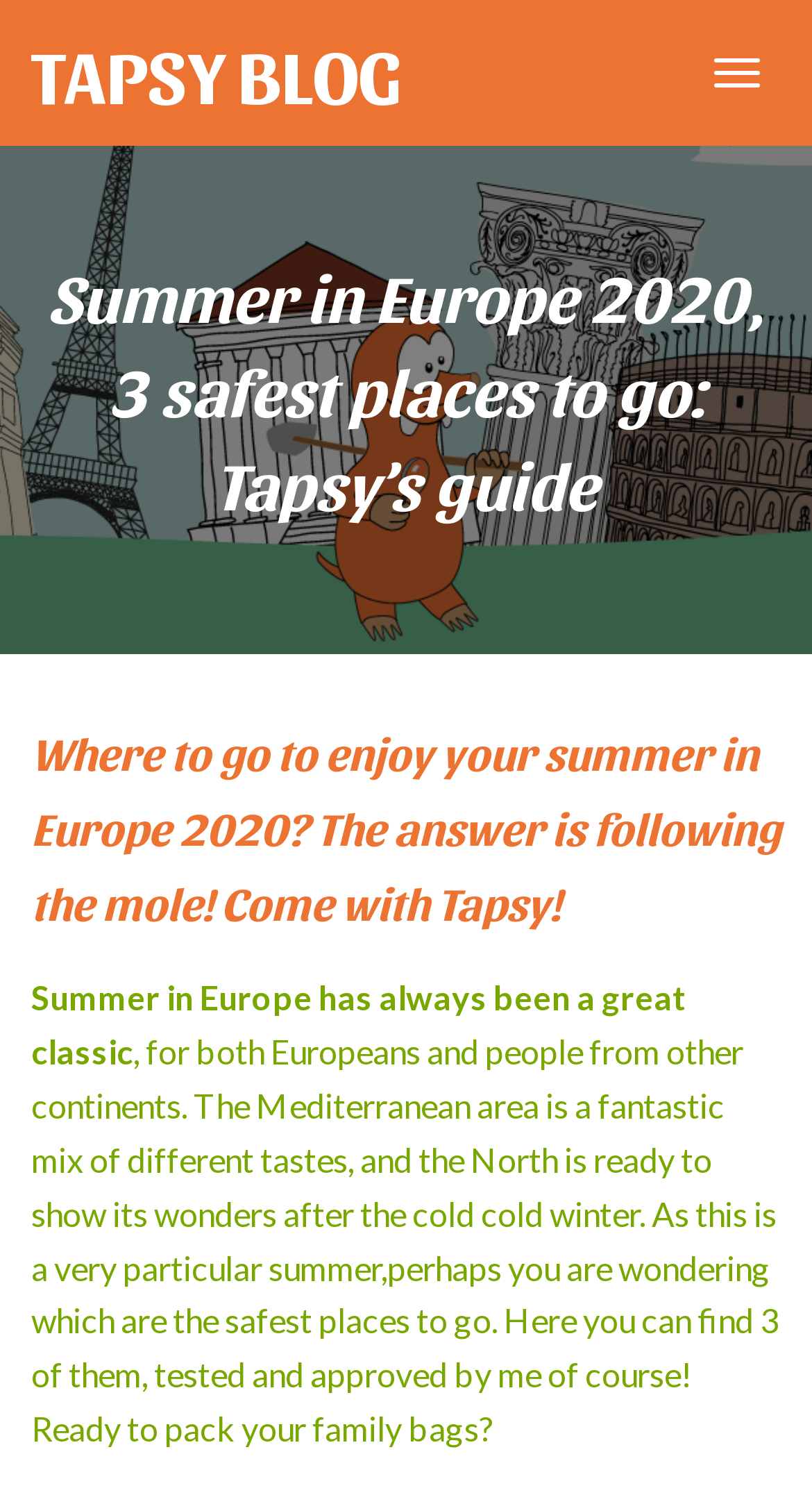Determine the bounding box for the UI element that matches this description: "parent_node: TAPSY BLOG".

[0.833, 0.84, 0.962, 0.91]